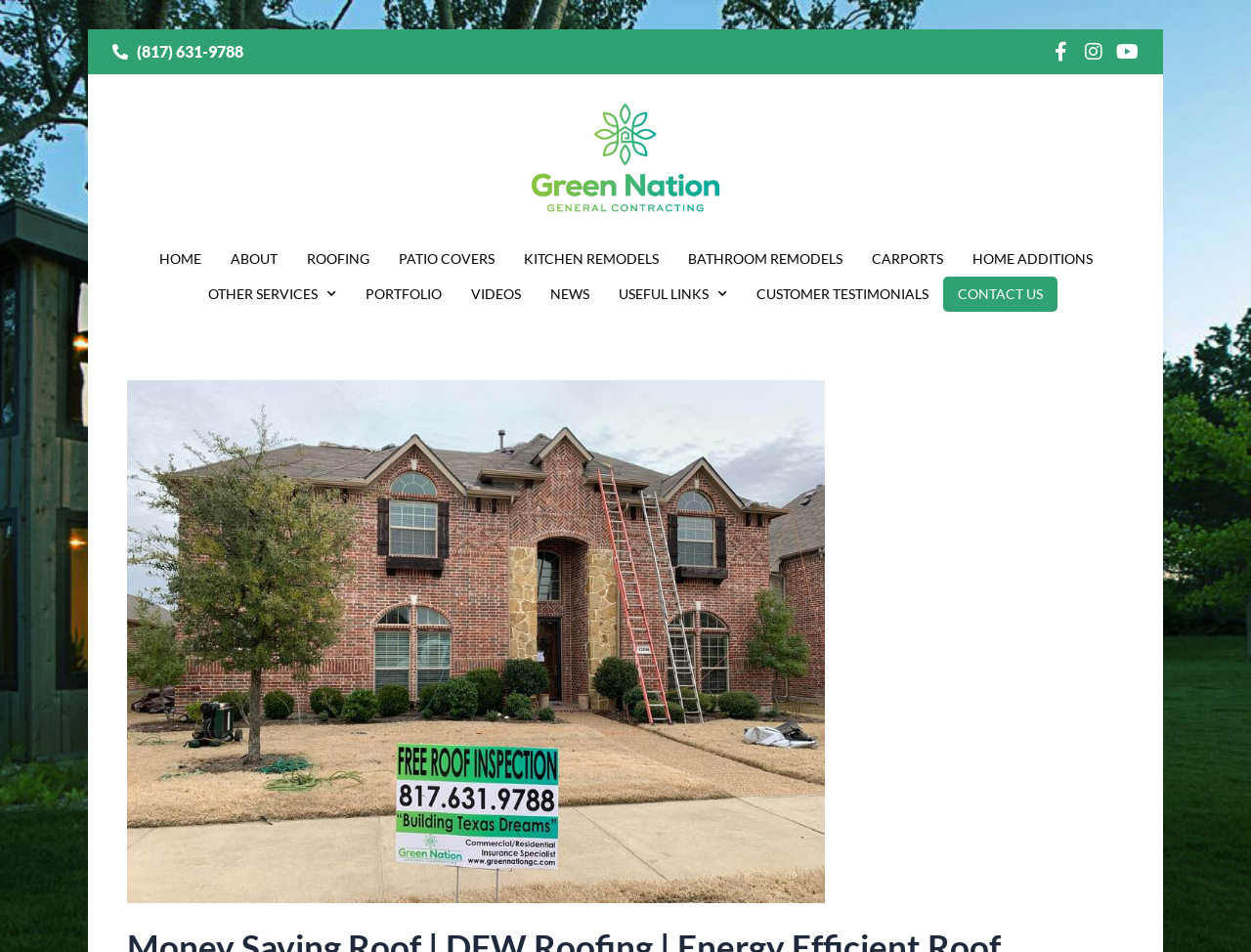Predict the bounding box coordinates of the UI element that matches this description: "Carports". The coordinates should be in the format [left, top, right, bottom] with each value between 0 and 1.

[0.685, 0.253, 0.765, 0.29]